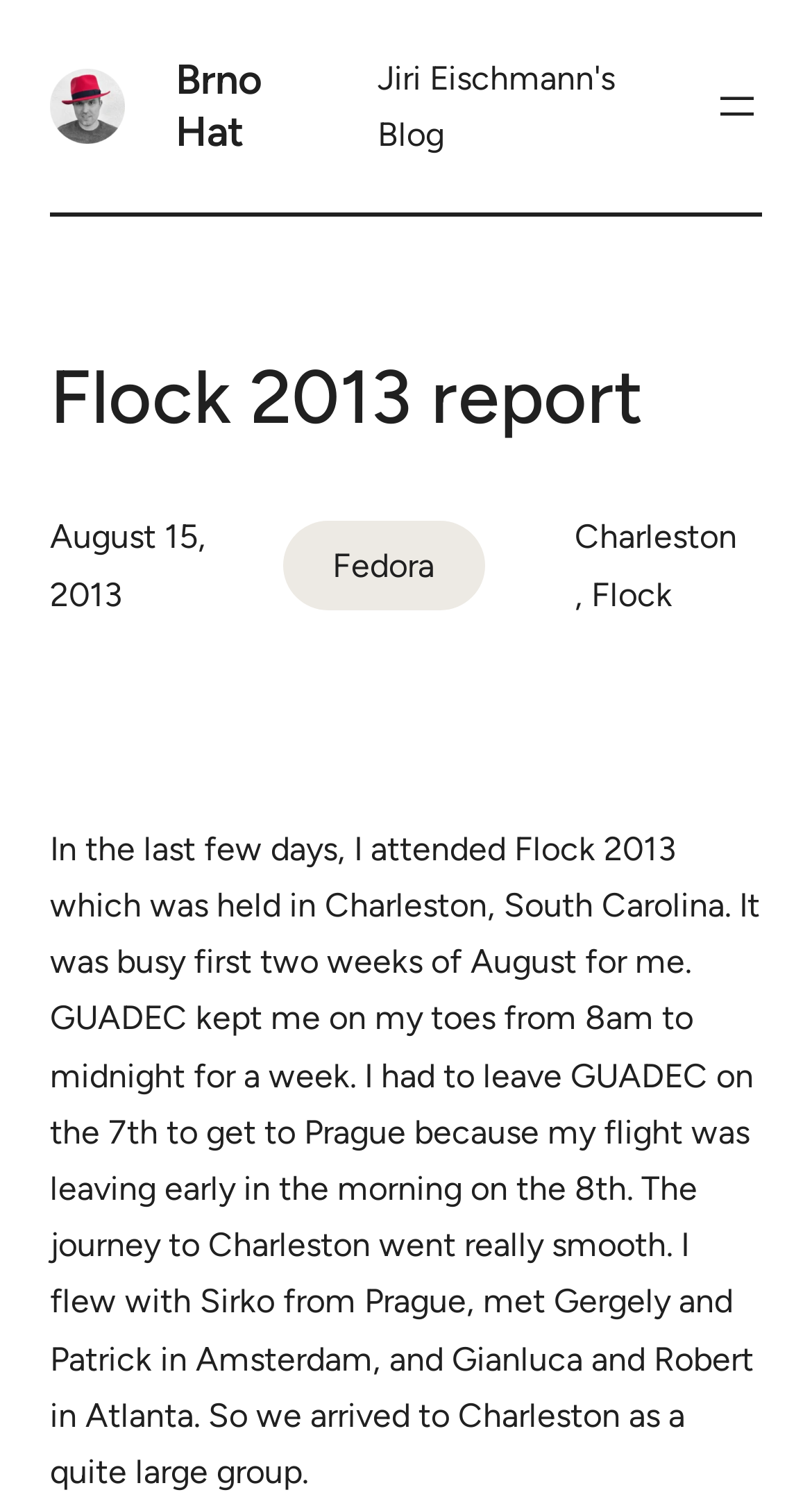How many days did the author spend at GUADEC?
With the help of the image, please provide a detailed response to the question.

The webpage states that the author attended GUADEC from 8am to midnight for a week, indicating that the author spent a week at GUADEC.